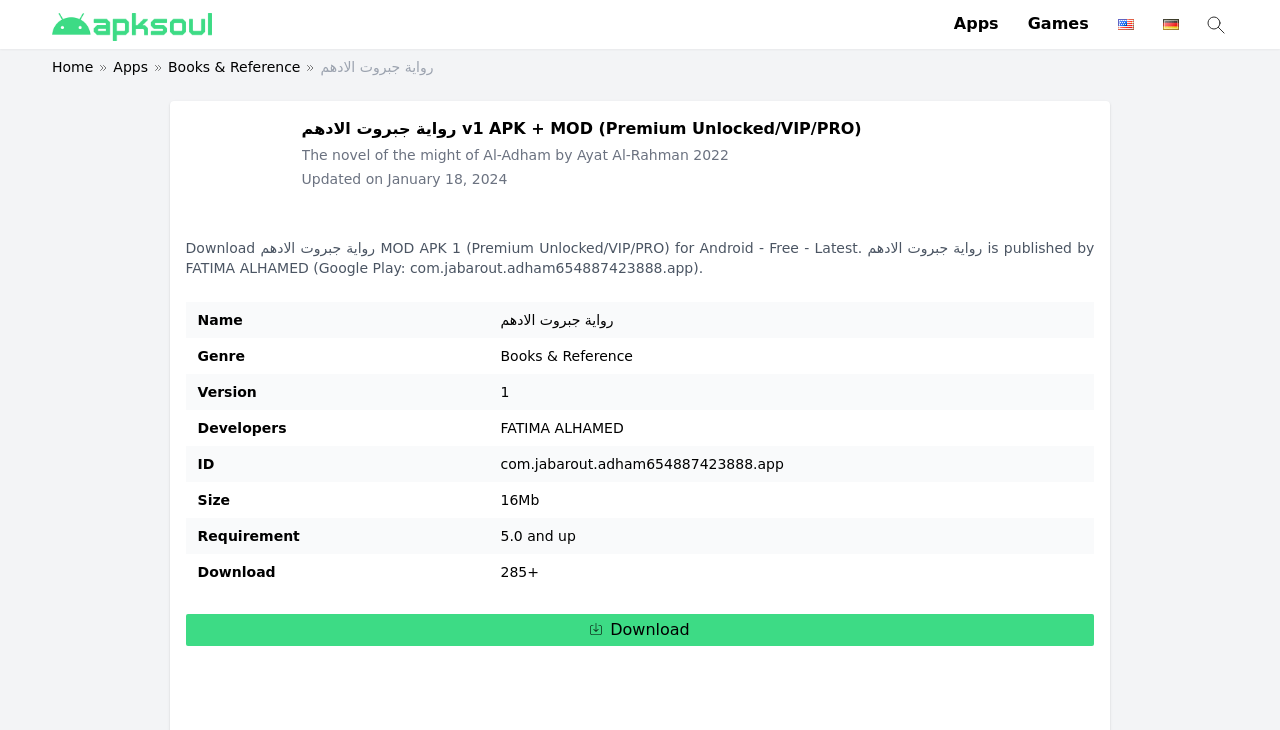Determine the bounding box coordinates of the clickable element to achieve the following action: 'Download رواية جبروت الادهم MOD APK'. Provide the coordinates as four float values between 0 and 1, formatted as [left, top, right, bottom].

[0.145, 0.84, 0.855, 0.884]